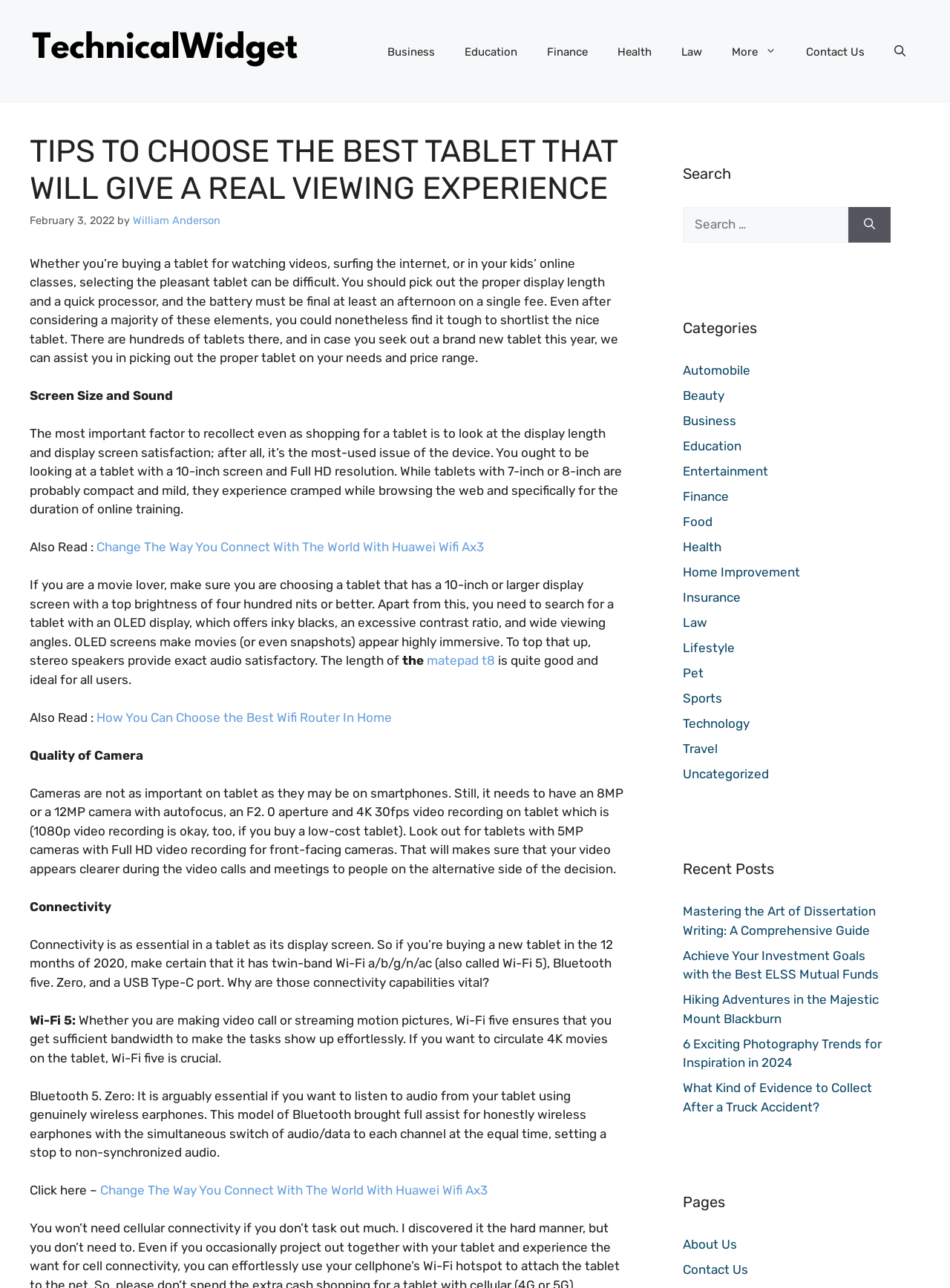Provide the bounding box coordinates of the section that needs to be clicked to accomplish the following instruction: "Click on the 'Contact Us' link."

[0.833, 0.023, 0.926, 0.057]